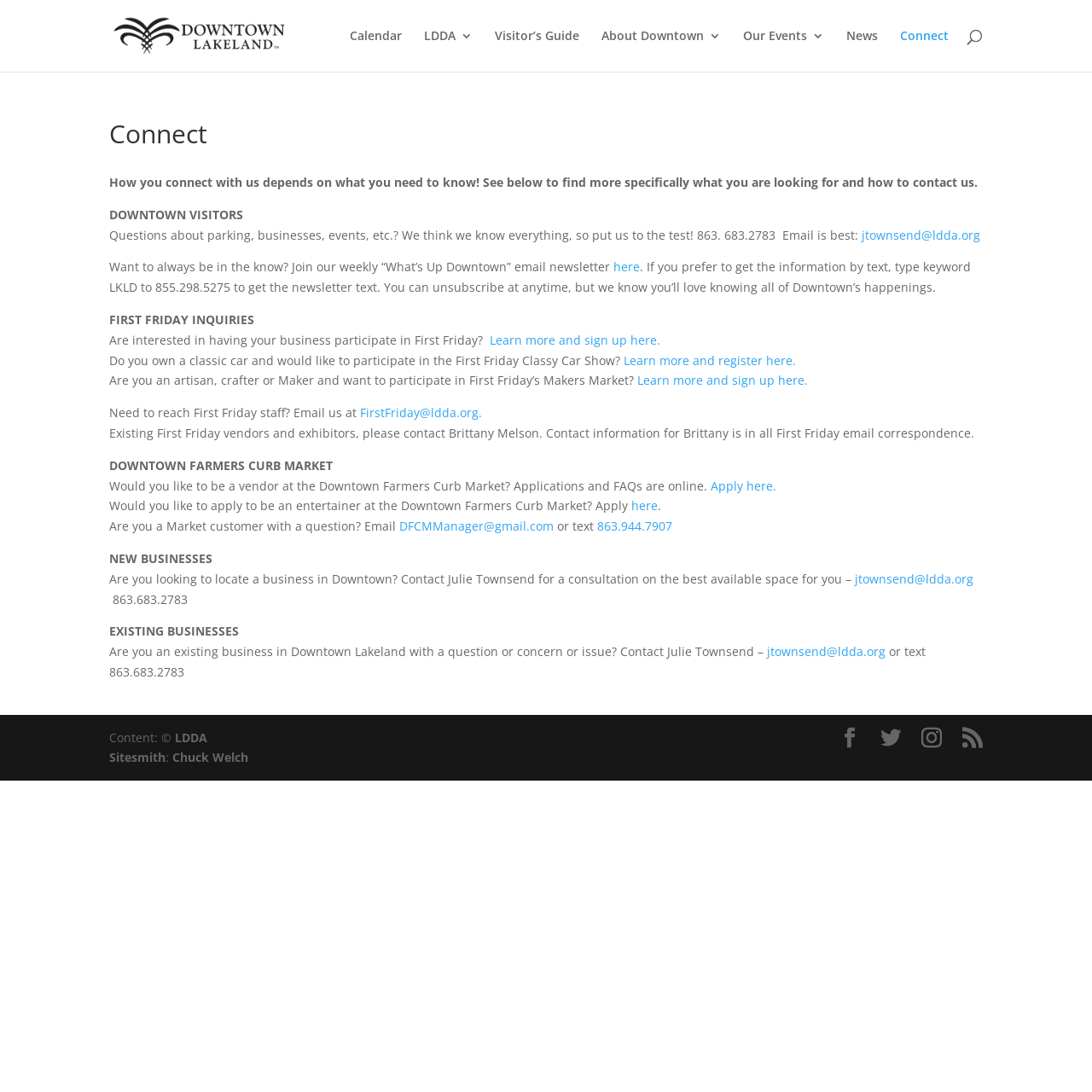Using the image as a reference, answer the following question in as much detail as possible:
How can I apply to be a vendor at the Downtown Farmers Curb Market?

I found the answer by looking at the section 'DOWNTOWN FARMERS CURB MARKET' and finding the link 'Apply here' which is the application process for vendors at the Downtown Farmers Curb Market.